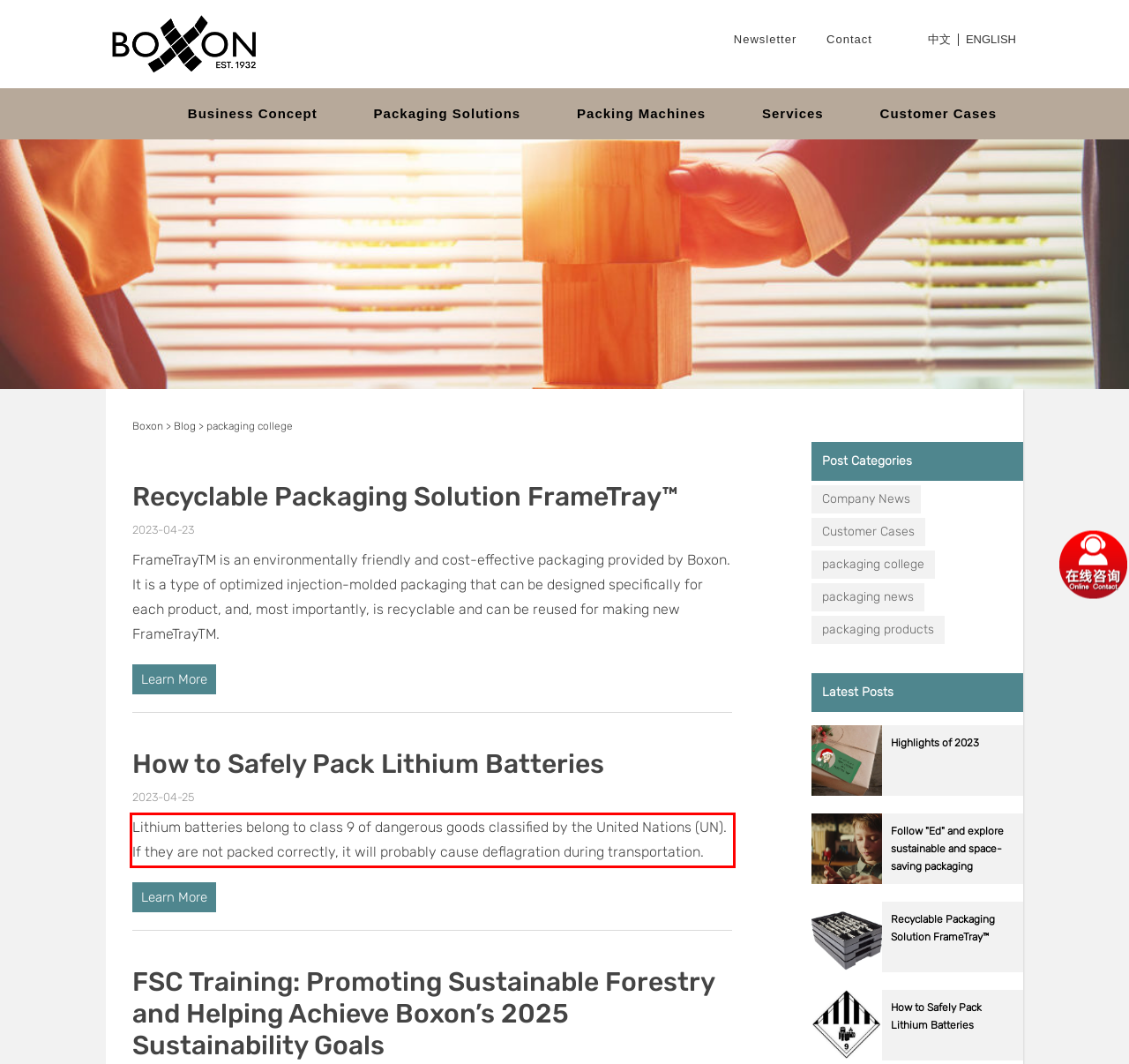Look at the provided screenshot of the webpage and perform OCR on the text within the red bounding box.

Lithium batteries belong to class 9 of dangerous goods classified by the United Nations (UN). If they are not packed correctly, it will probably cause deflagration during transportation.